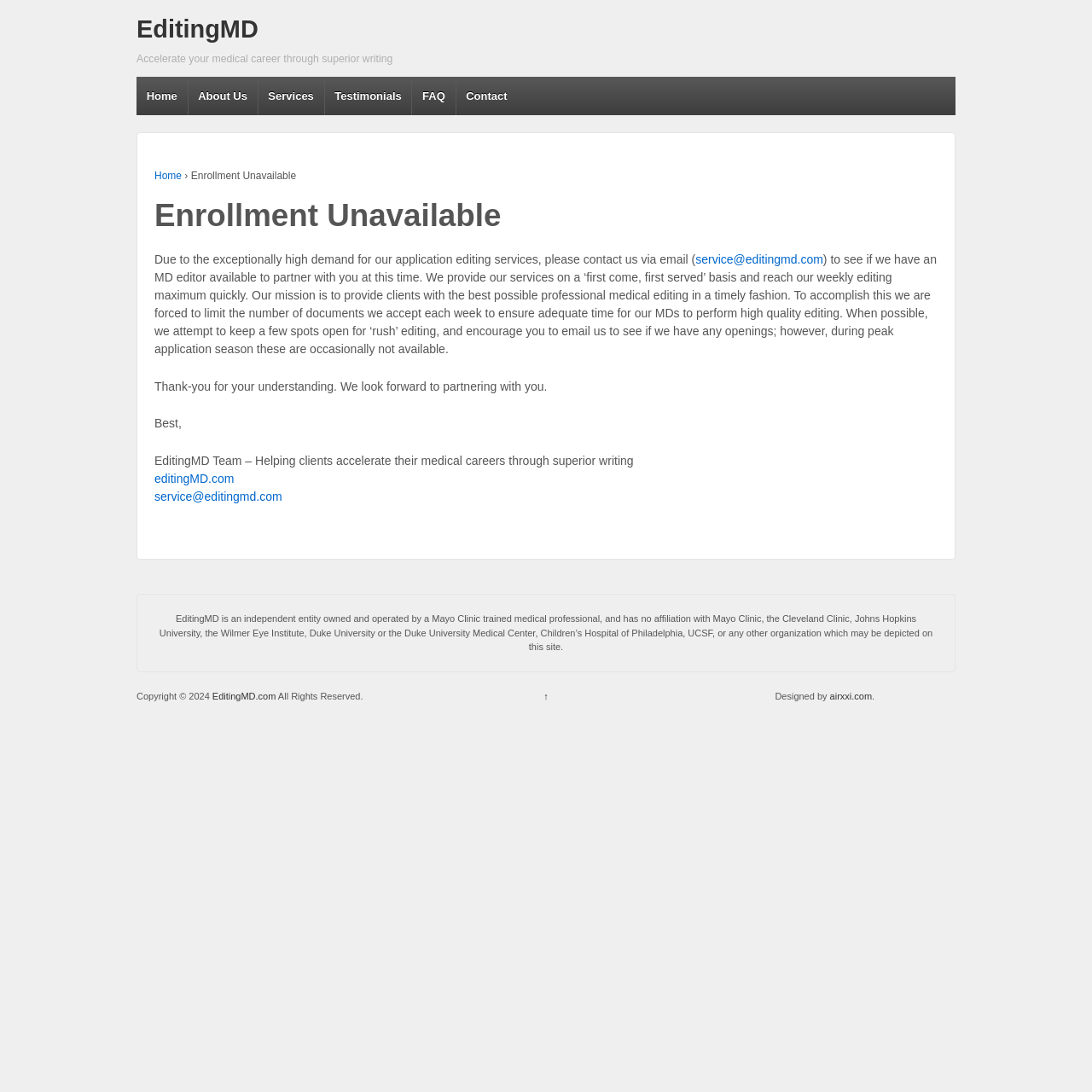What is the mission of the service?
Using the information from the image, give a concise answer in one word or a short phrase.

Provide high-quality editing